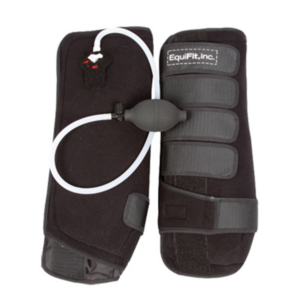Please provide a one-word or phrase answer to the question: 
What is the characteristic of the gel packs when frozen?

Remain flexible